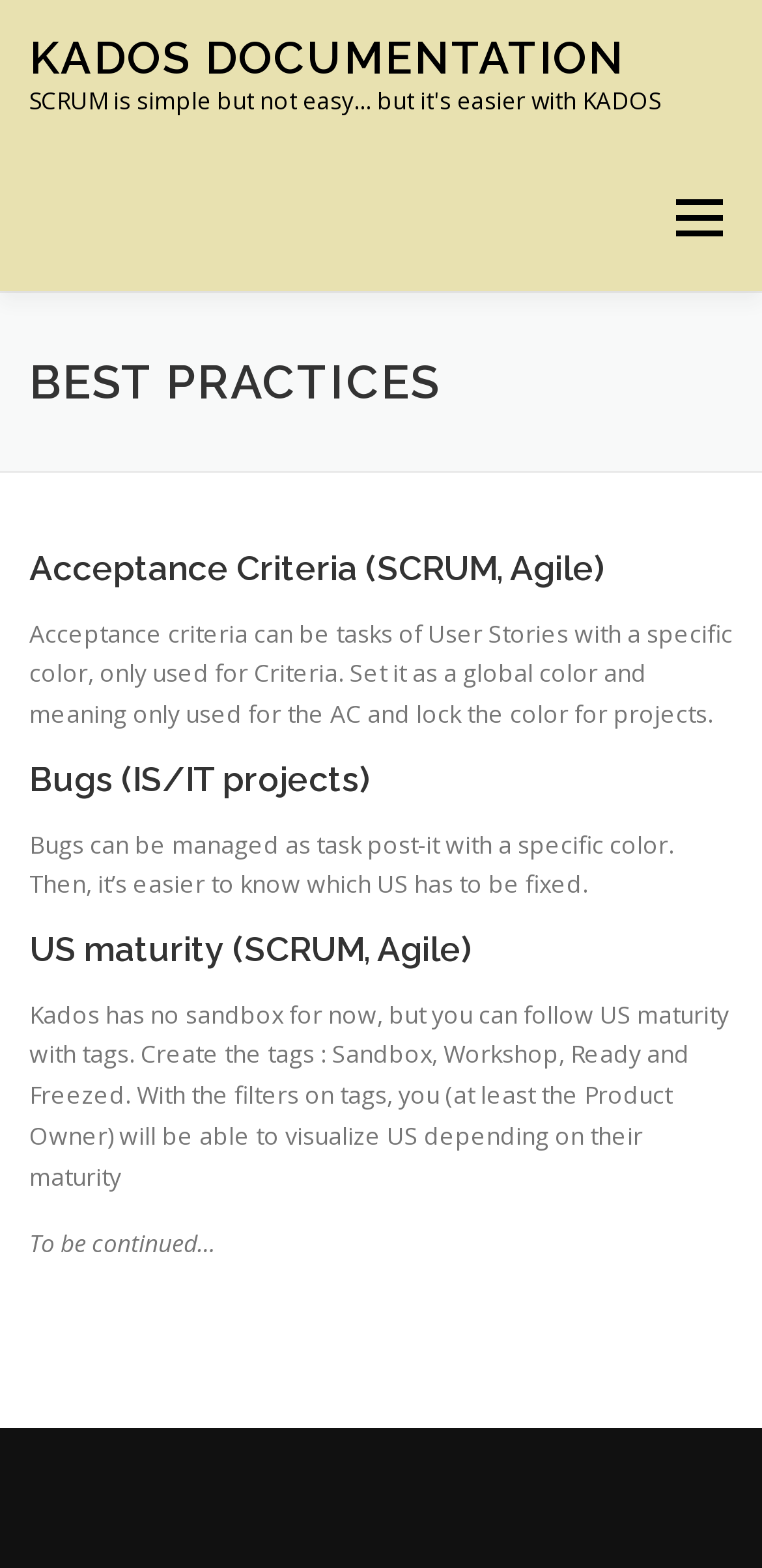Please find and report the bounding box coordinates of the element to click in order to perform the following action: "go to KADOS documentation". The coordinates should be expressed as four float numbers between 0 and 1, in the format [left, top, right, bottom].

[0.038, 0.02, 0.821, 0.054]